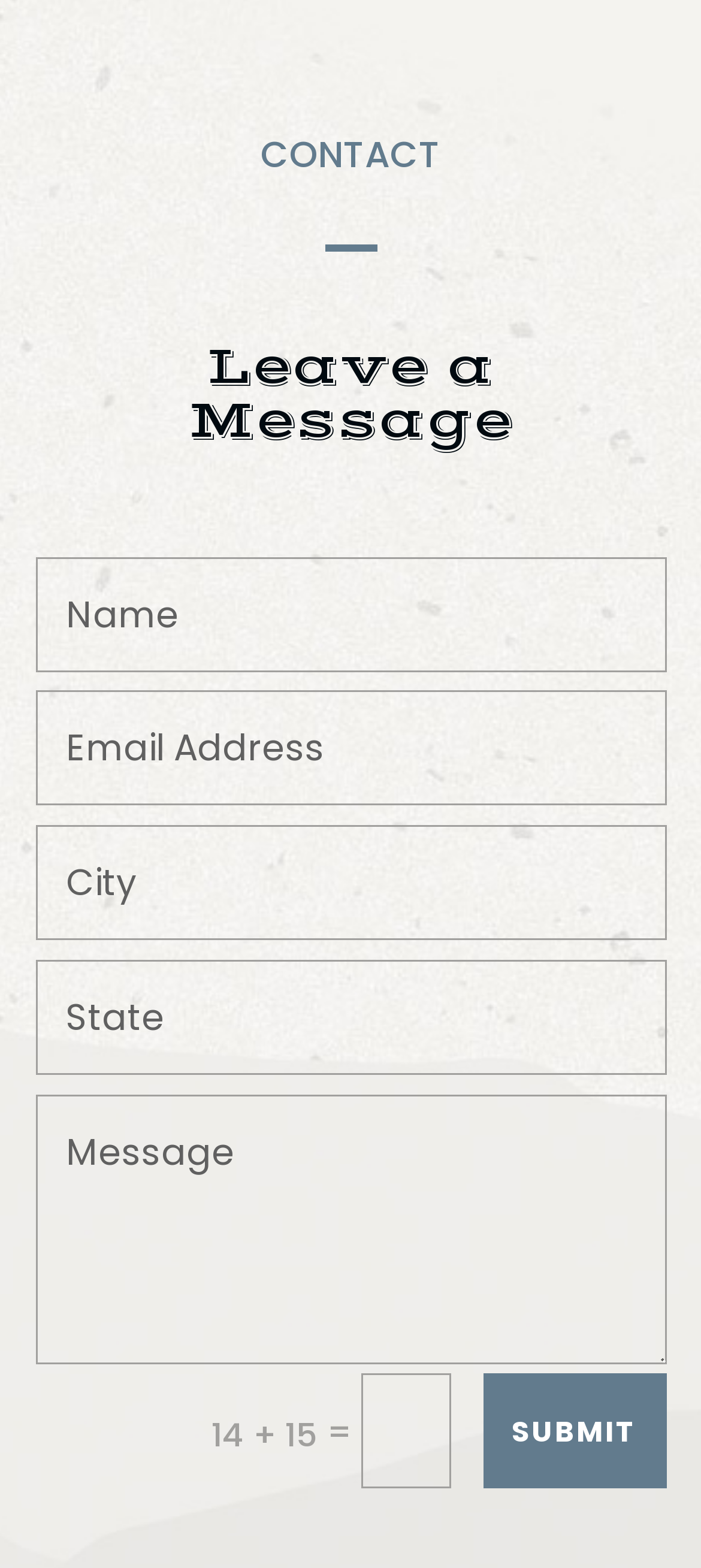Locate the bounding box of the UI element based on this description: "Open". Provide four float numbers between 0 and 1 as [left, top, right, bottom].

None